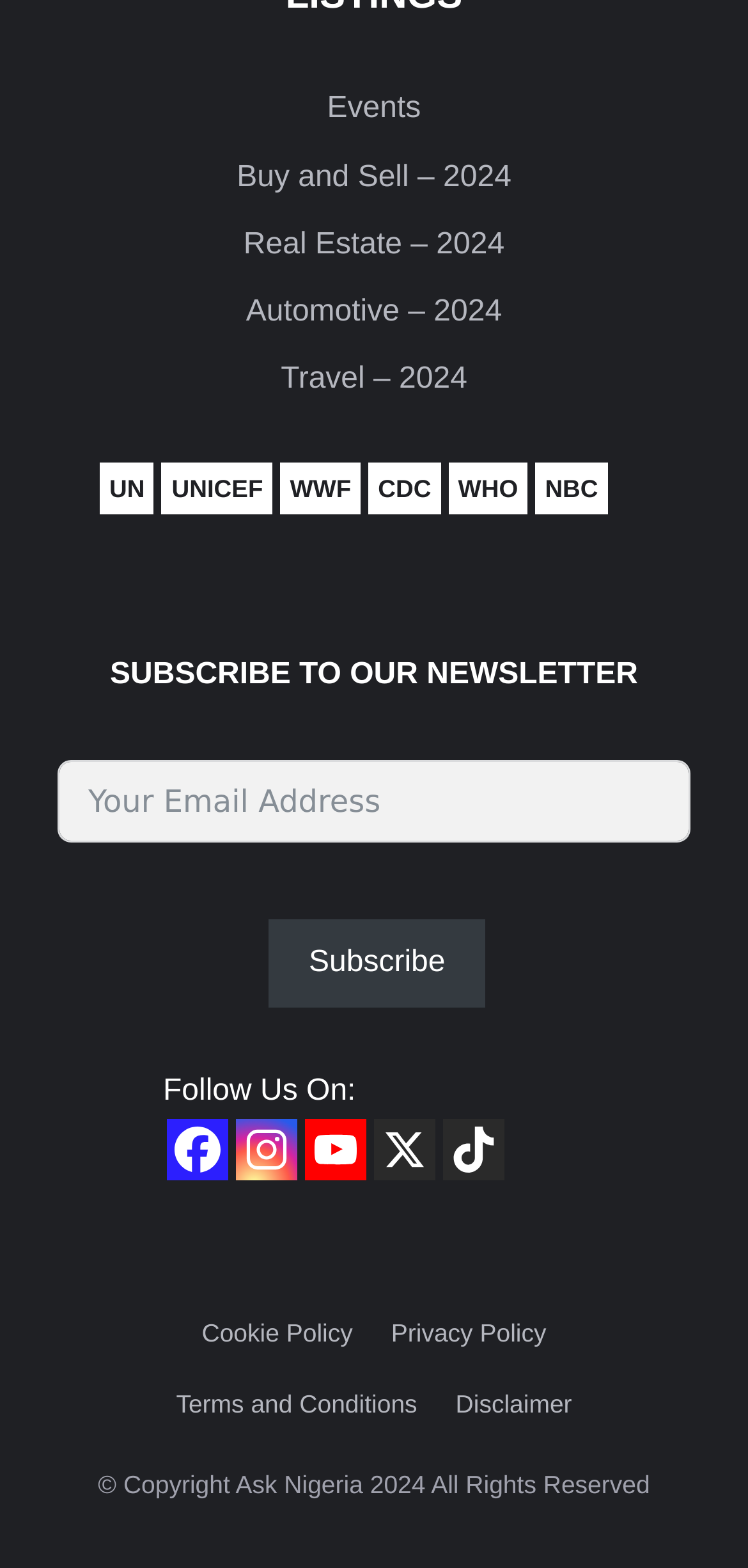Please provide a brief answer to the following inquiry using a single word or phrase:
What is the purpose of the form in the middle section?

Subscription